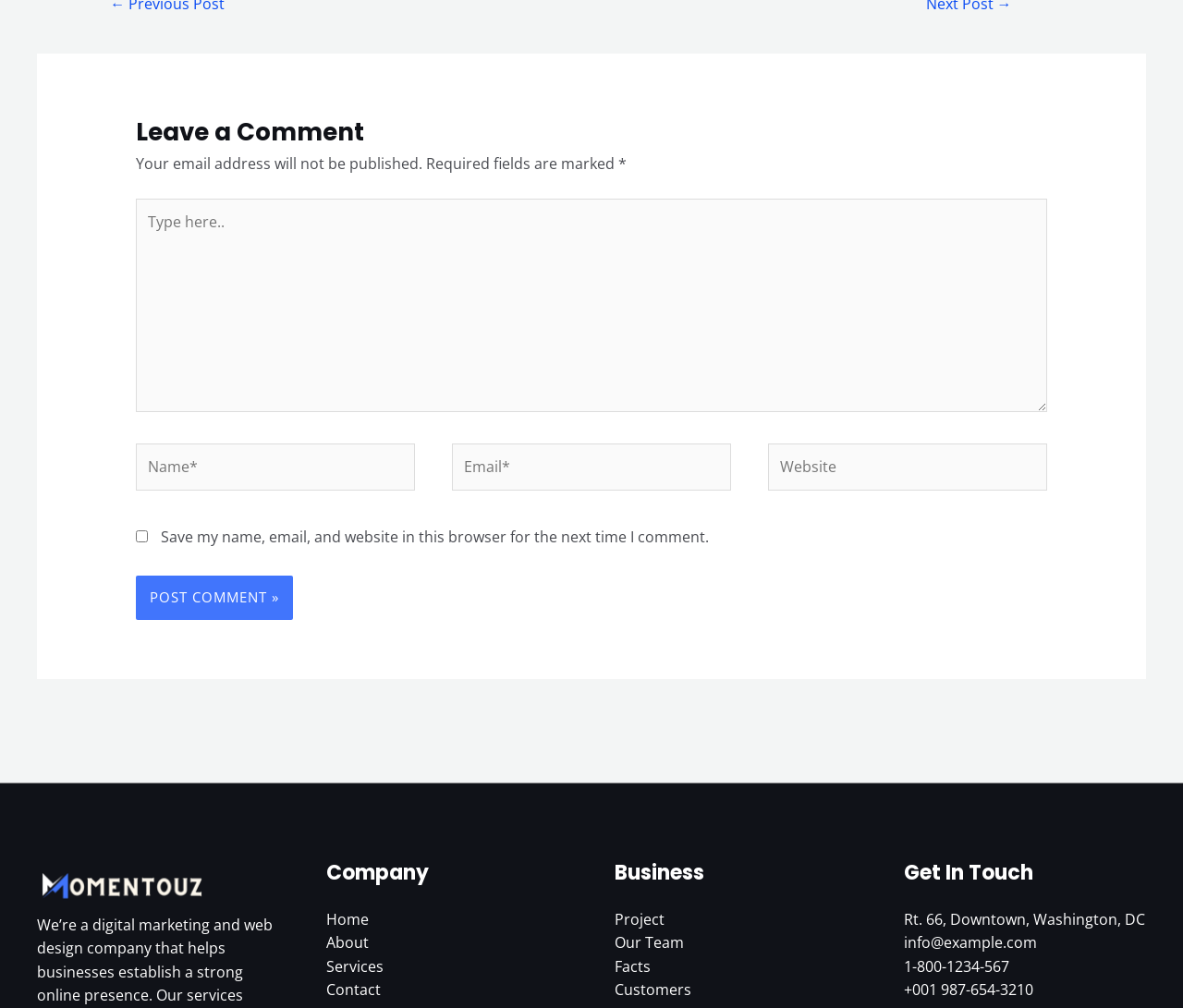Please identify the bounding box coordinates of the element I should click to complete this instruction: 'Enter your name'. The coordinates should be given as four float numbers between 0 and 1, like this: [left, top, right, bottom].

[0.115, 0.44, 0.351, 0.487]